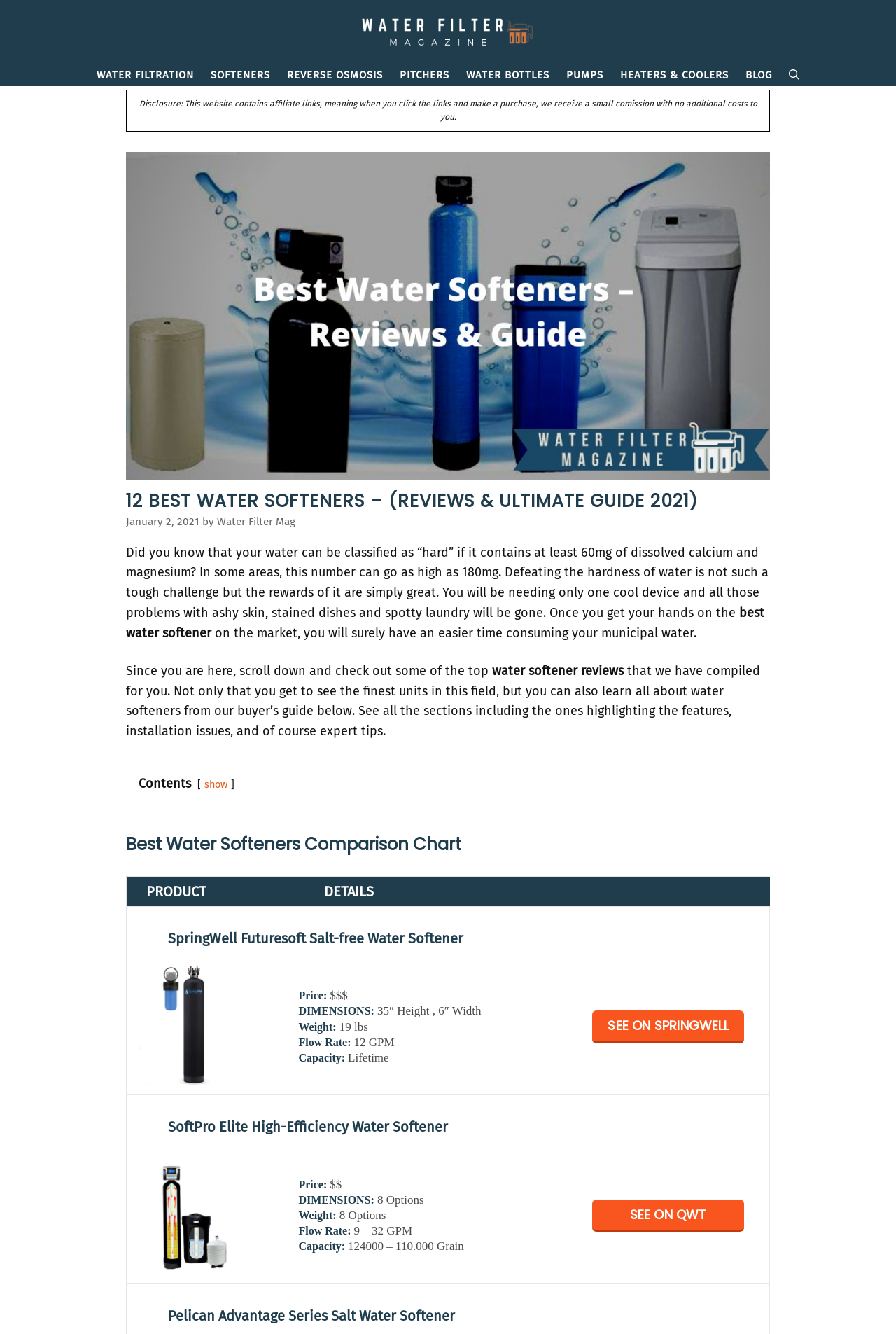Identify the bounding box coordinates of the clickable region necessary to fulfill the following instruction: "View the 'Best Water Softeners Comparison Chart'". The bounding box coordinates should be four float numbers between 0 and 1, i.e., [left, top, right, bottom].

[0.141, 0.625, 0.859, 0.641]